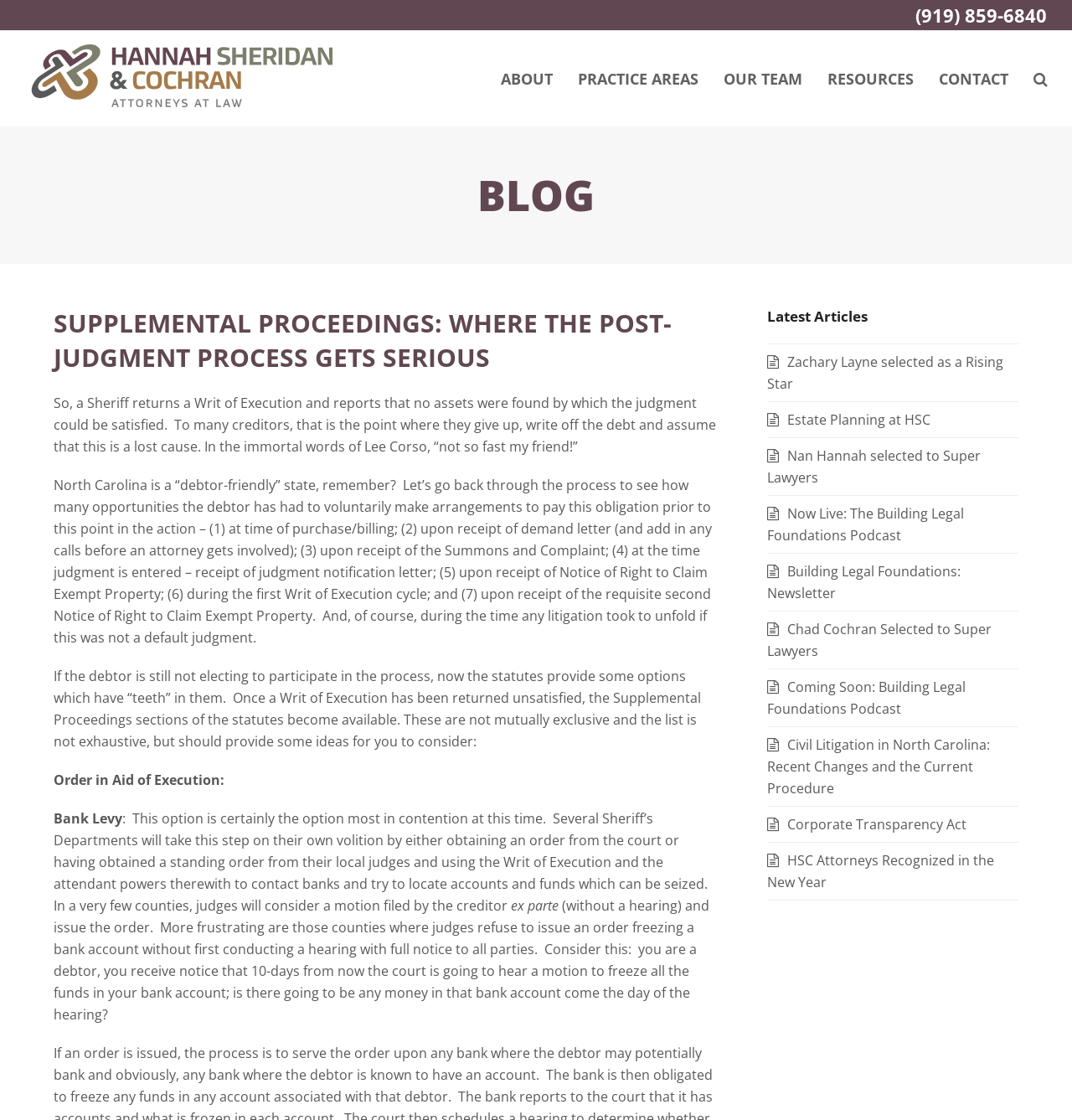What is the main topic of the article?
Please provide a full and detailed response to the question.

I found the main topic of the article by looking at the heading element with the text 'SUPPLEMENTAL PROCEEDINGS: WHERE THE POST-JUDGMENT PROCESS GETS SERIOUS' which is located at the top of the webpage.